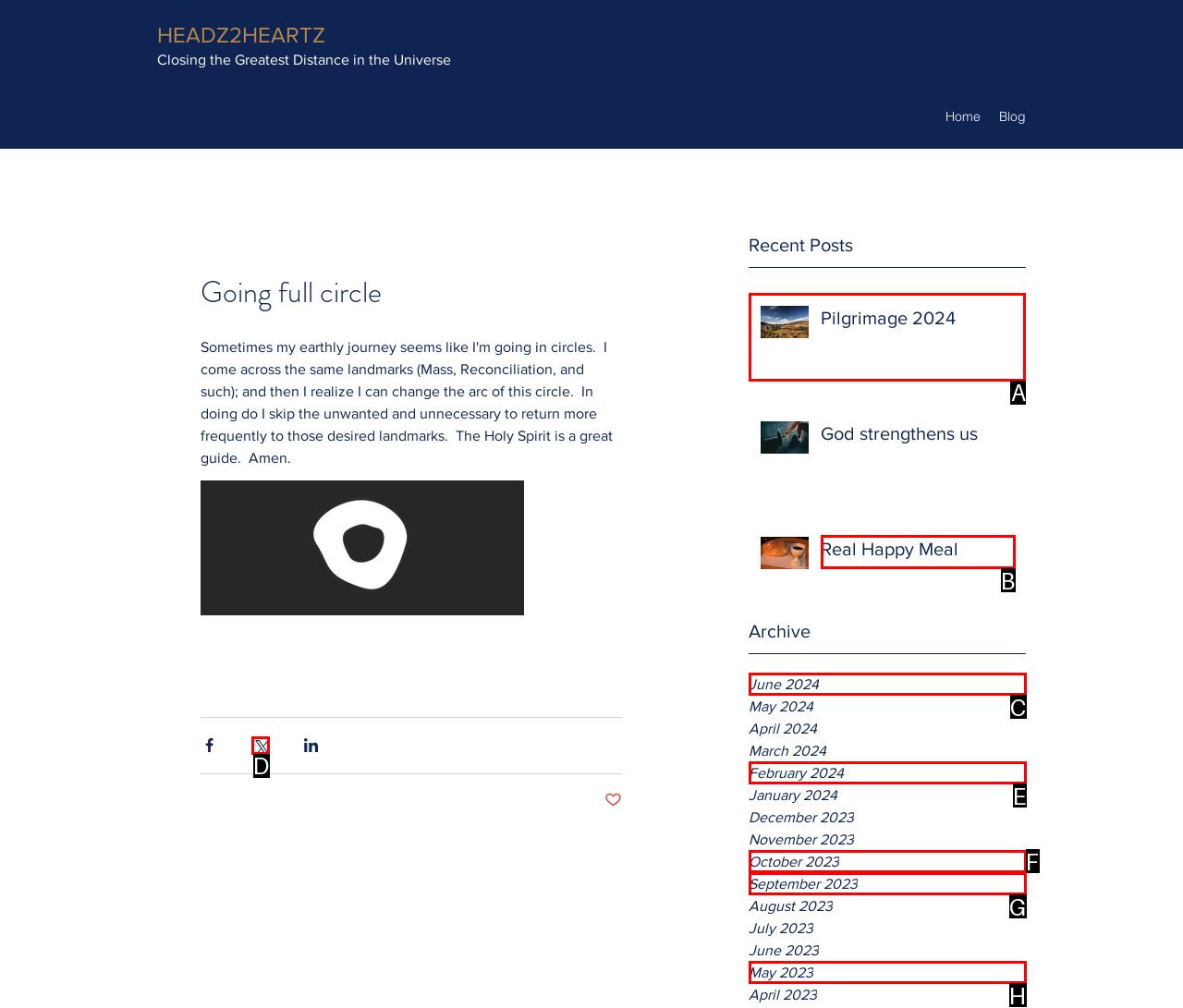Identify which lettered option to click to carry out the task: Read the 'Pilgrimage 2024' post. Provide the letter as your answer.

A